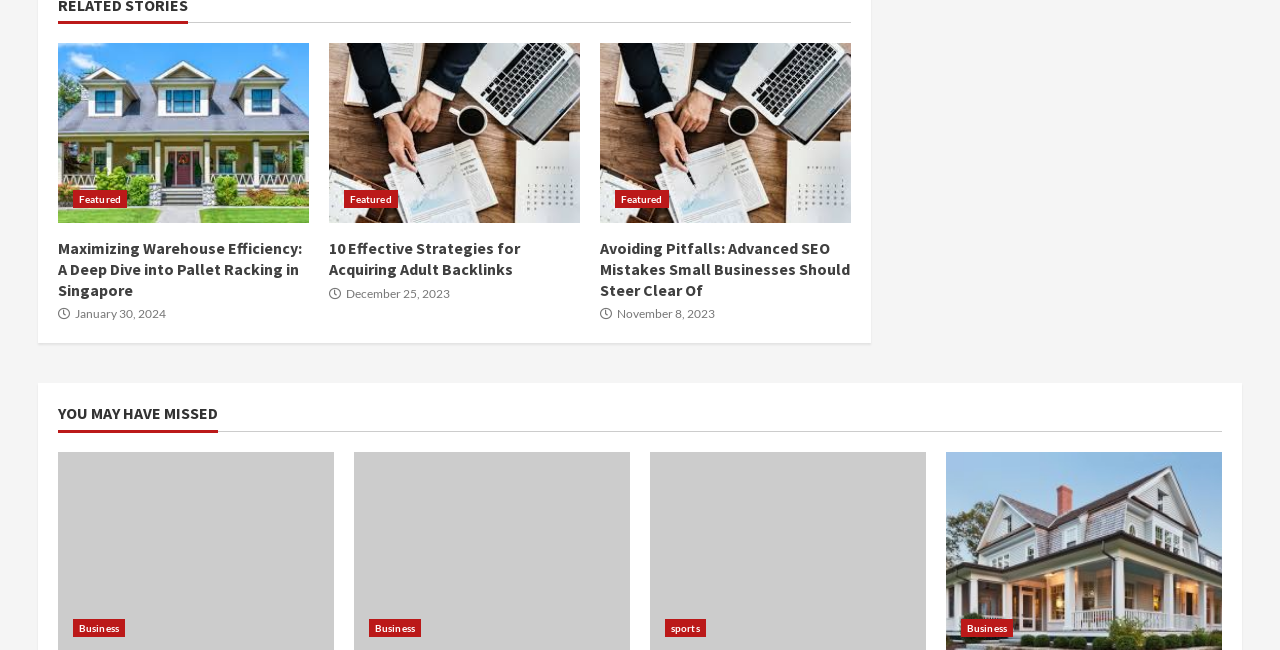Please provide the bounding box coordinates for the element that needs to be clicked to perform the instruction: "Click on the 'Home' link". The coordinates must consist of four float numbers between 0 and 1, formatted as [left, top, right, bottom].

None